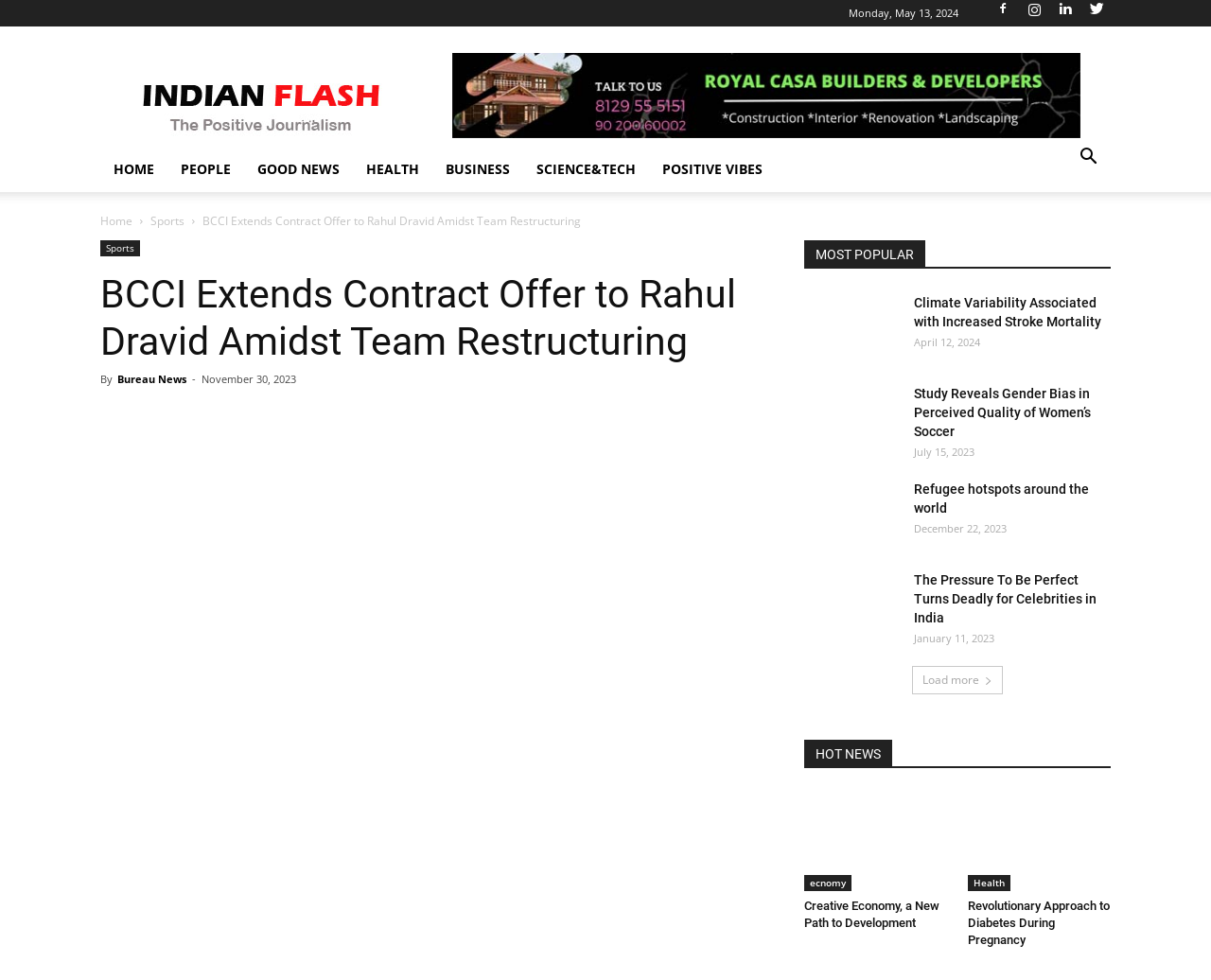Based on the element description POSITIVE VIBES, identify the bounding box of the UI element in the given webpage screenshot. The coordinates should be in the format (top-left x, top-left y, bottom-right x, bottom-right y) and must be between 0 and 1.

[0.536, 0.15, 0.641, 0.196]